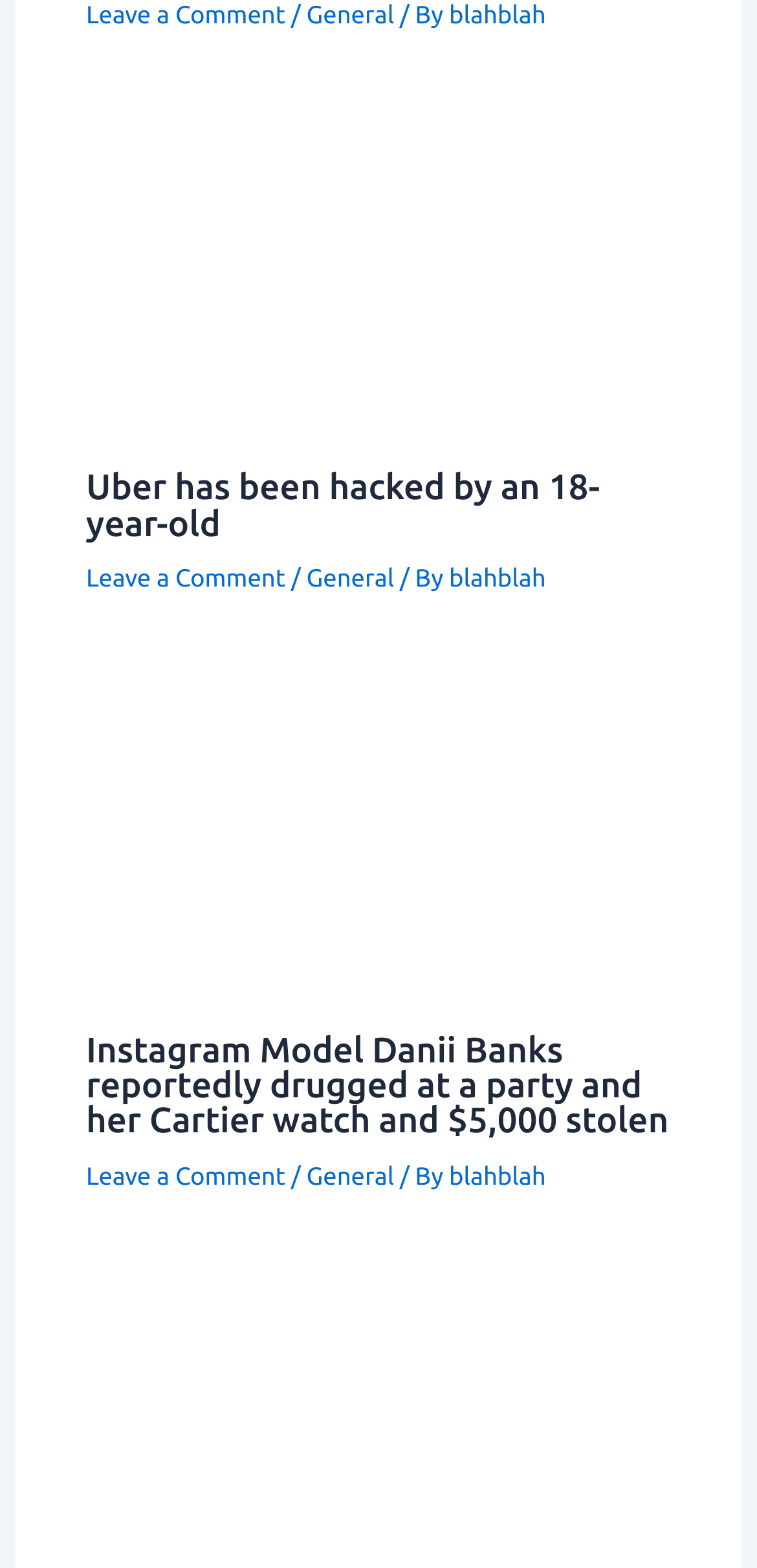How many articles are on this webpage?
Based on the screenshot, answer the question with a single word or phrase.

2